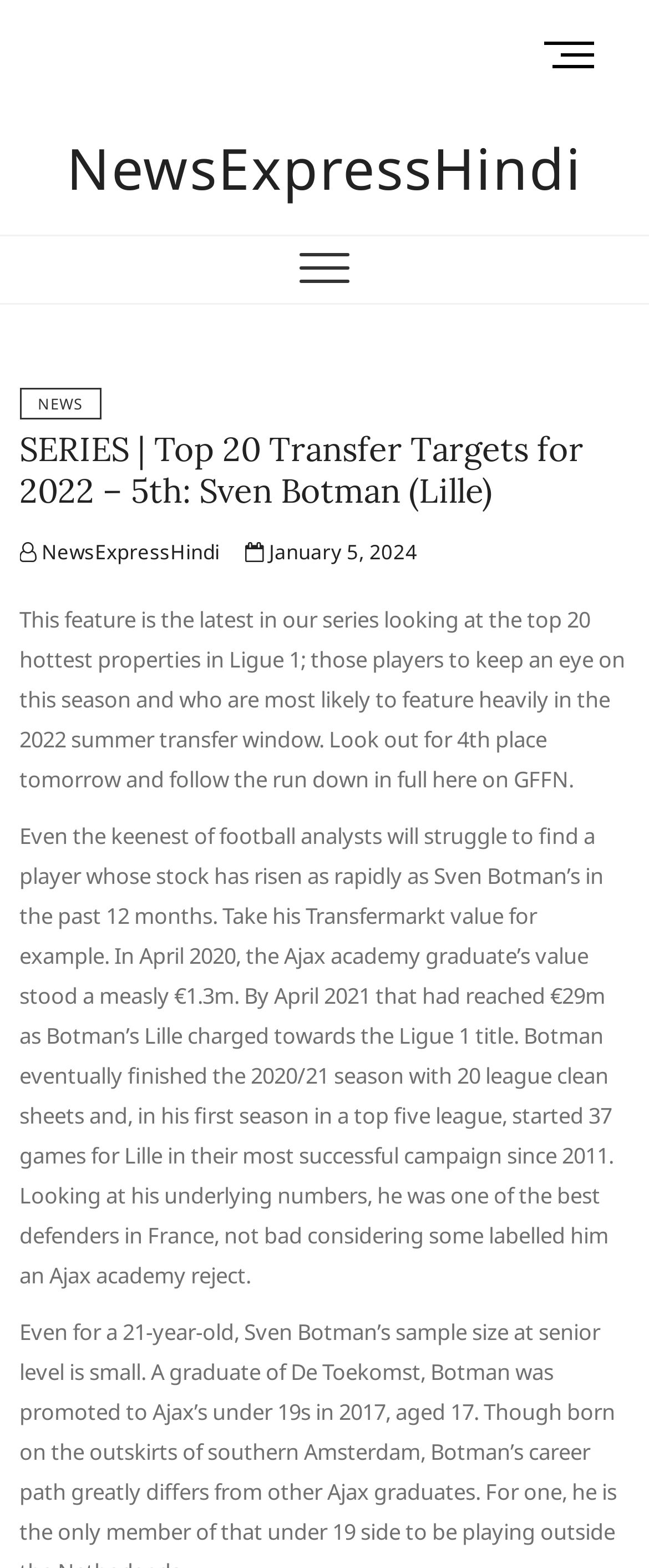Create an elaborate caption that covers all aspects of the webpage.

The webpage is about the 5th ranked transfer target for 2022, Sven Botman from Lille, as part of a series on top transfer targets. At the top left of the page, there is a heading with the website's name, "NewsExpressHindi", which is also a link. On the top right, there is a menu button. Below the menu button, there is a navigation menu labeled "Main Menu" that spans the entire width of the page.

In the main content area, there is a header section with several links, including "NEWS" and the title of the article, "SERIES | Top 20 Transfer Targets for 2022 – 5th: Sven Botman (Lille)". Below the title, there are two more links, one with the website's name and another with the date "January 5, 2024".

The main article is divided into two paragraphs. The first paragraph introduces the series and provides context for the article. The second paragraph discusses Sven Botman's rapid rise in value and his impressive performance in the 2020/21 season with Lille.